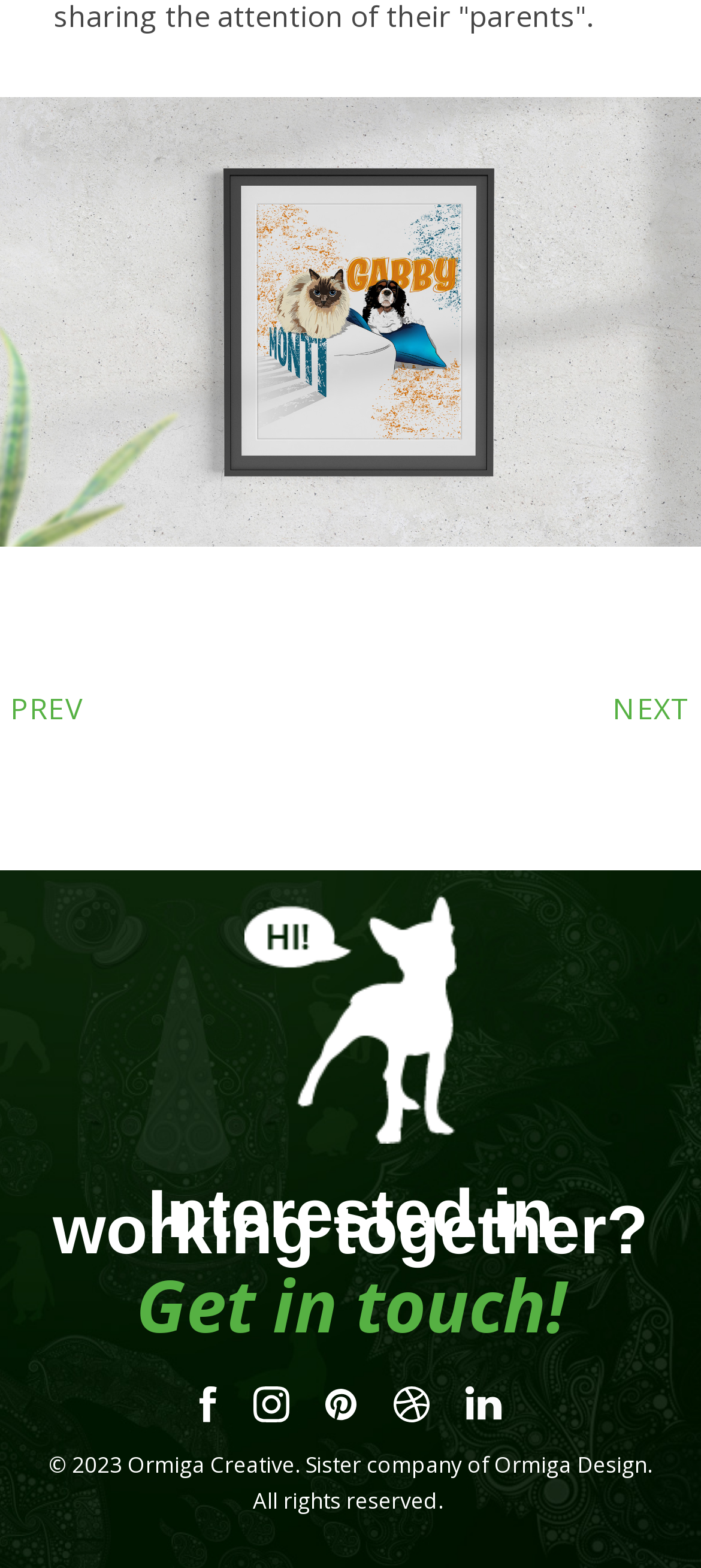Please use the details from the image to answer the following question comprehensively:
What is the purpose of the 'Get in touch!' link?

The 'Get in touch!' link is placed below the text 'Interested in working together?' which suggests that the link is meant to facilitate communication or inquiry about potential collaboration or work opportunities with the company.